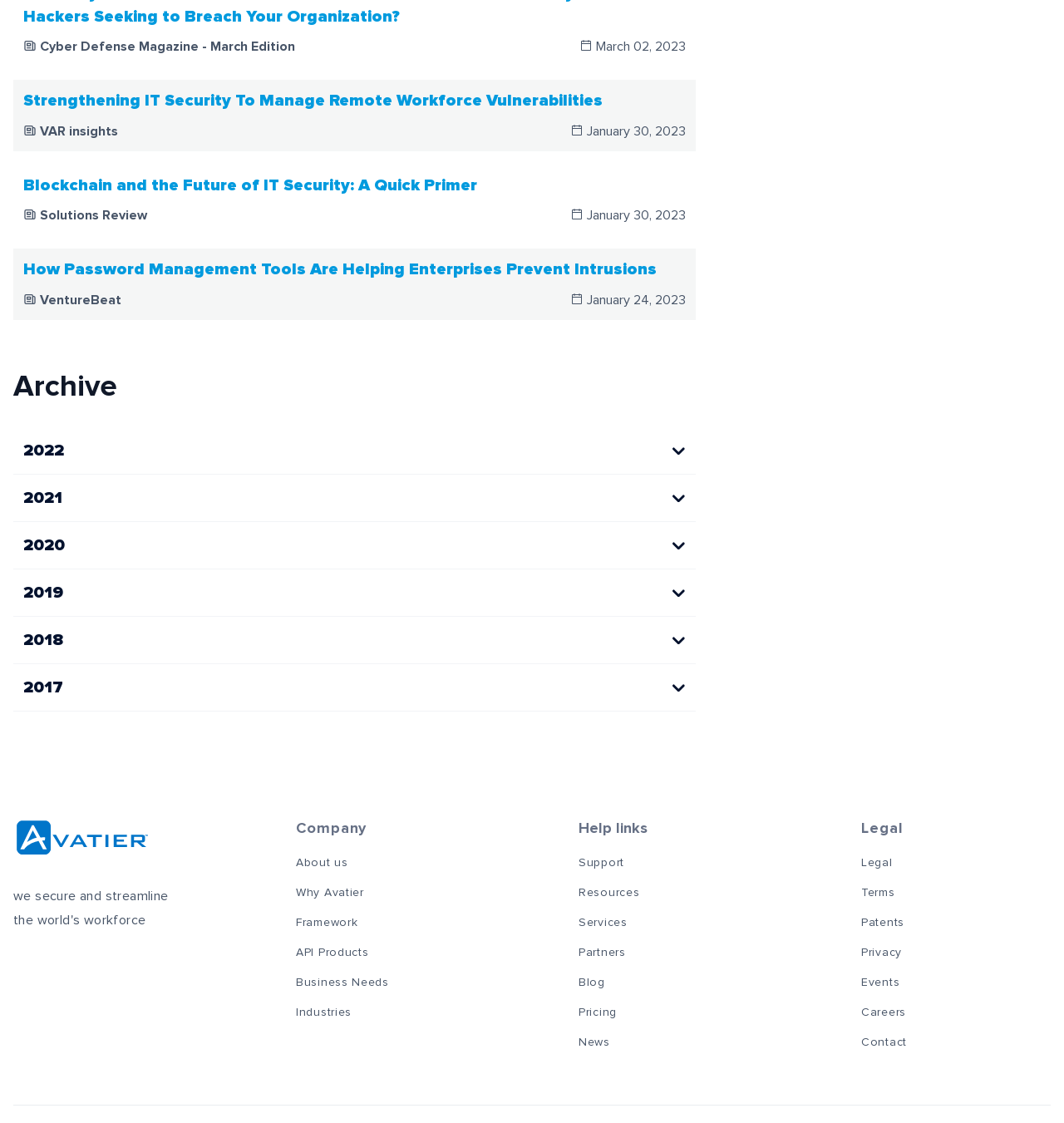Determine the bounding box coordinates for the UI element matching this description: "2019".

[0.012, 0.507, 0.654, 0.549]